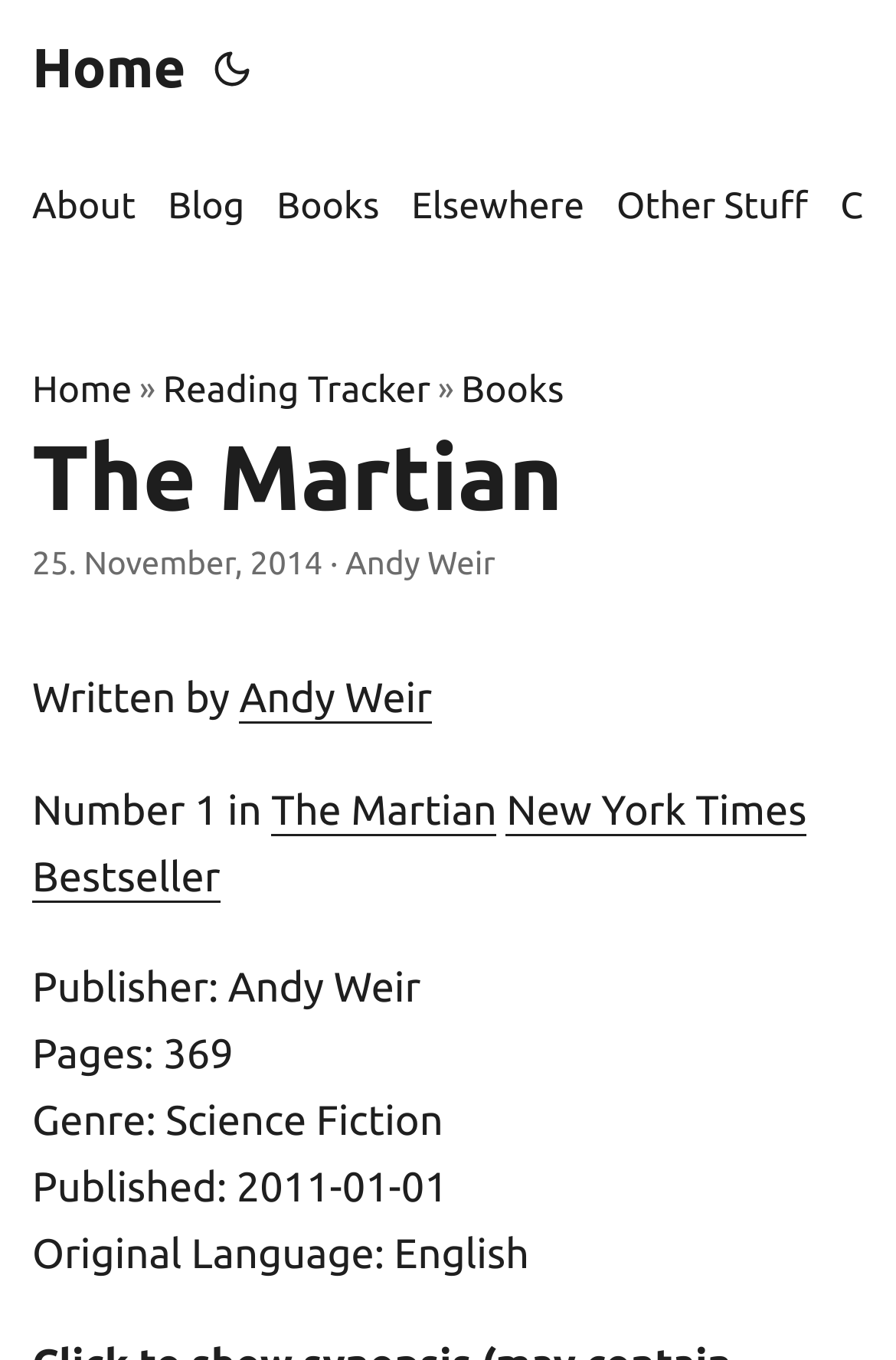What is the original language of the book?
Provide a comprehensive and detailed answer to the question.

The original language of the book can be found in the static text element, which is 'Original Language: English'. This element is located in the section that provides details about the book, indicating that it is a relevant piece of information.